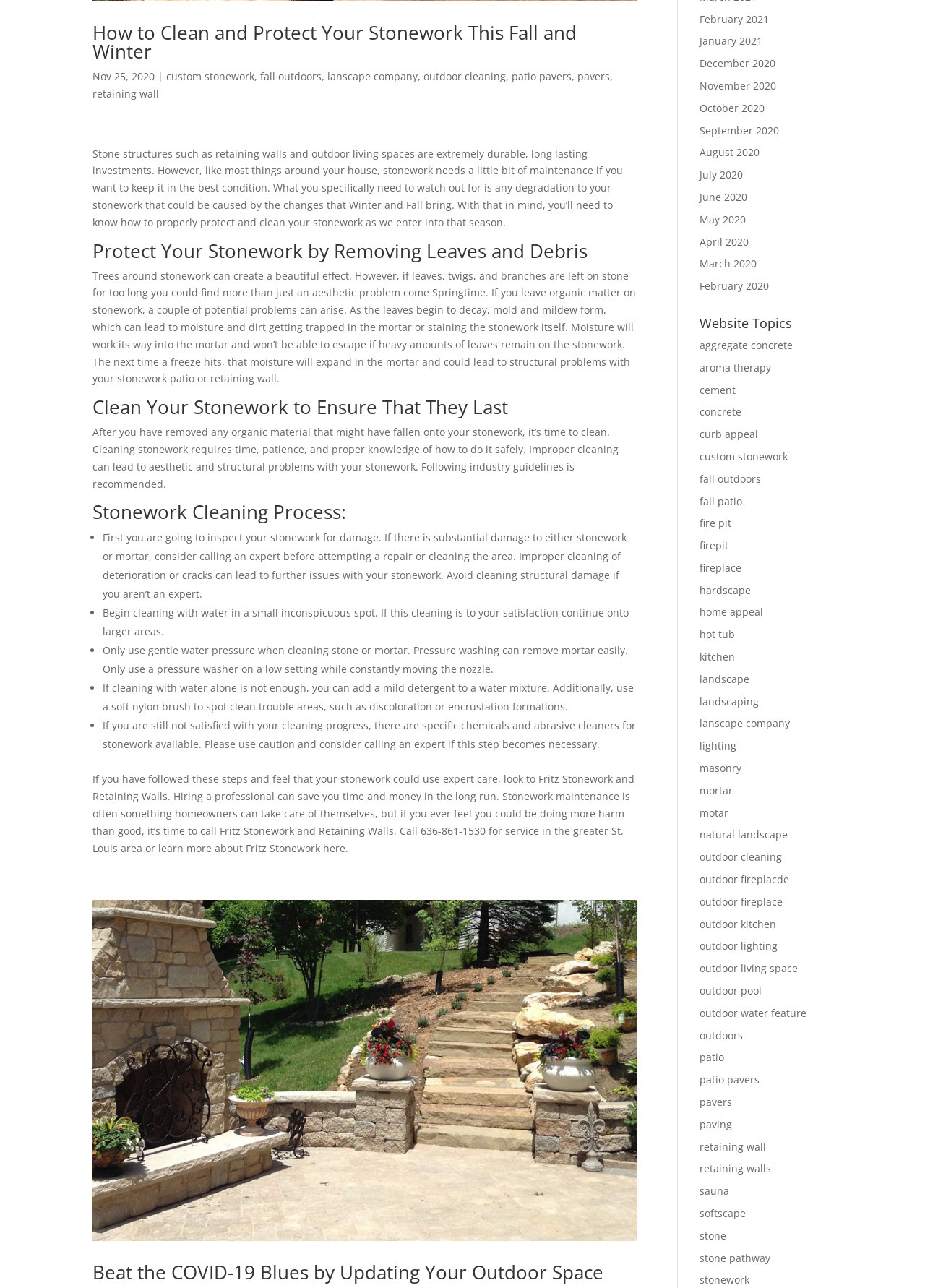Determine the bounding box of the UI component based on this description: "outdoor living space". The bounding box coordinates should be four float values between 0 and 1, i.e., [left, top, right, bottom].

[0.756, 0.746, 0.863, 0.757]